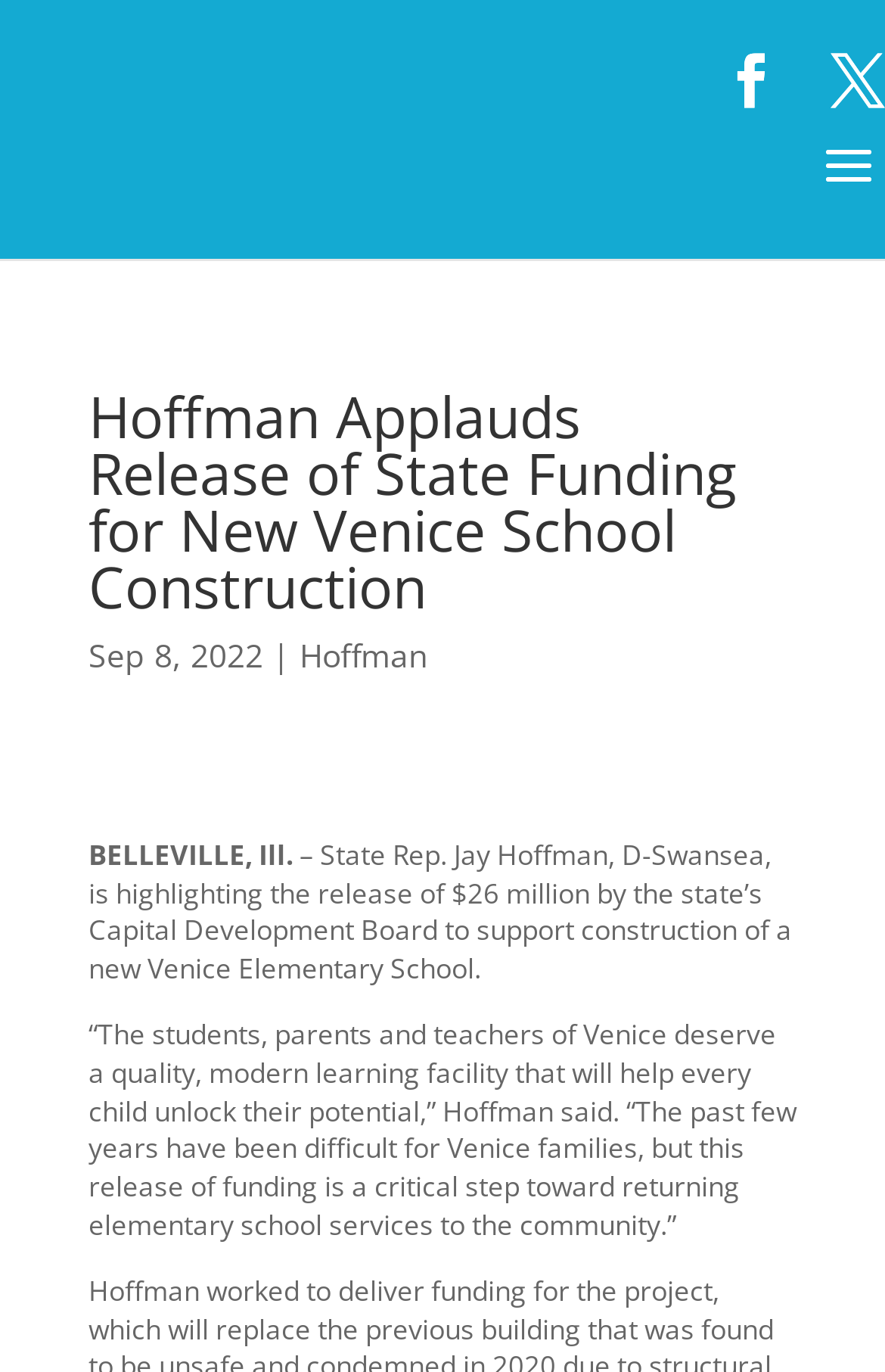Where is the new Venice Elementary School located?
Provide a detailed answer to the question, using the image to inform your response.

I found the answer by reading the StaticText element with the content '...construction of a new Venice Elementary School.' which is located at [0.1, 0.609, 0.895, 0.72] and is a part of the webpage's content.